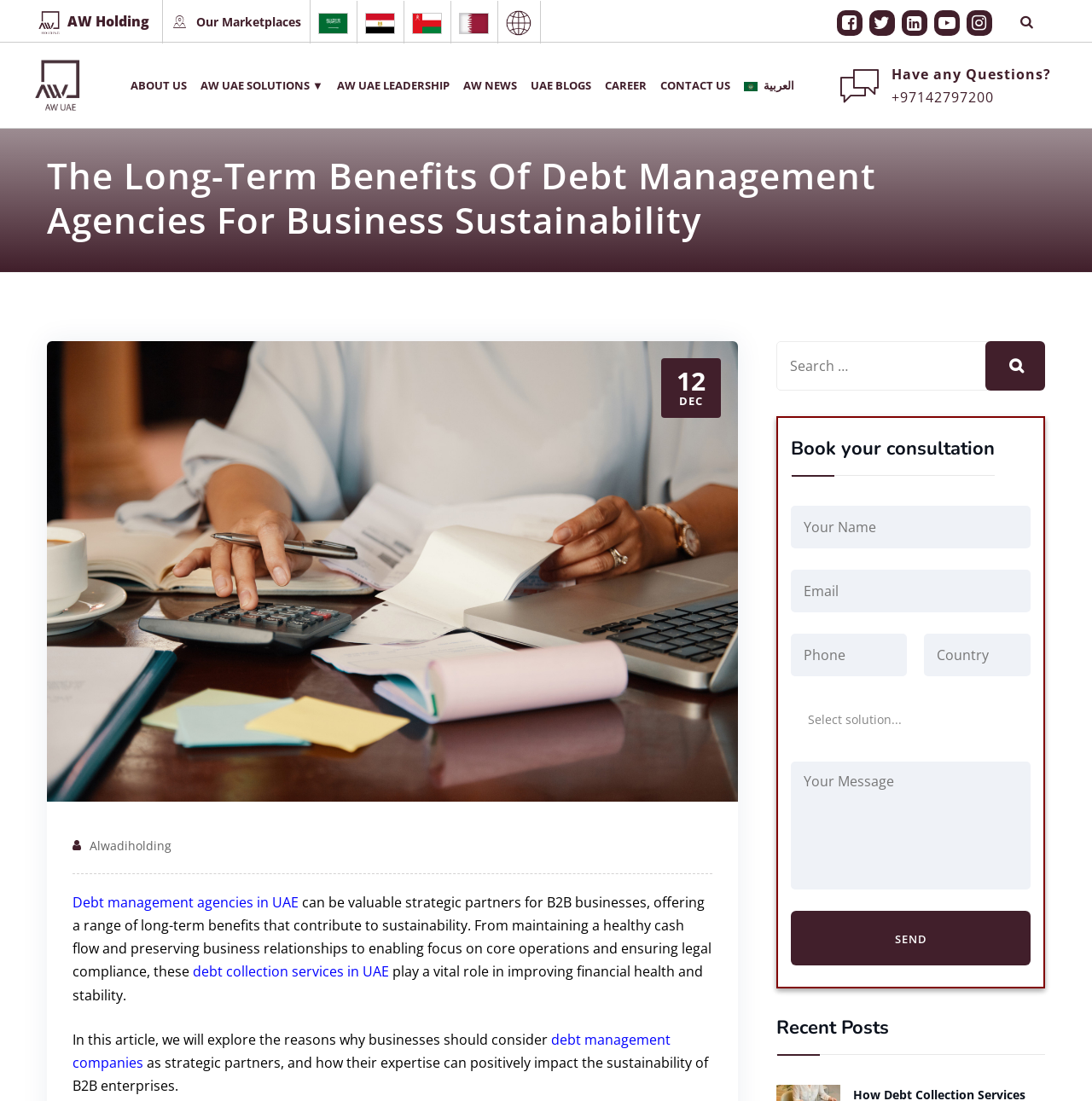Give a one-word or short phrase answer to this question: 
What is the purpose of the form on this webpage?

Book a consultation